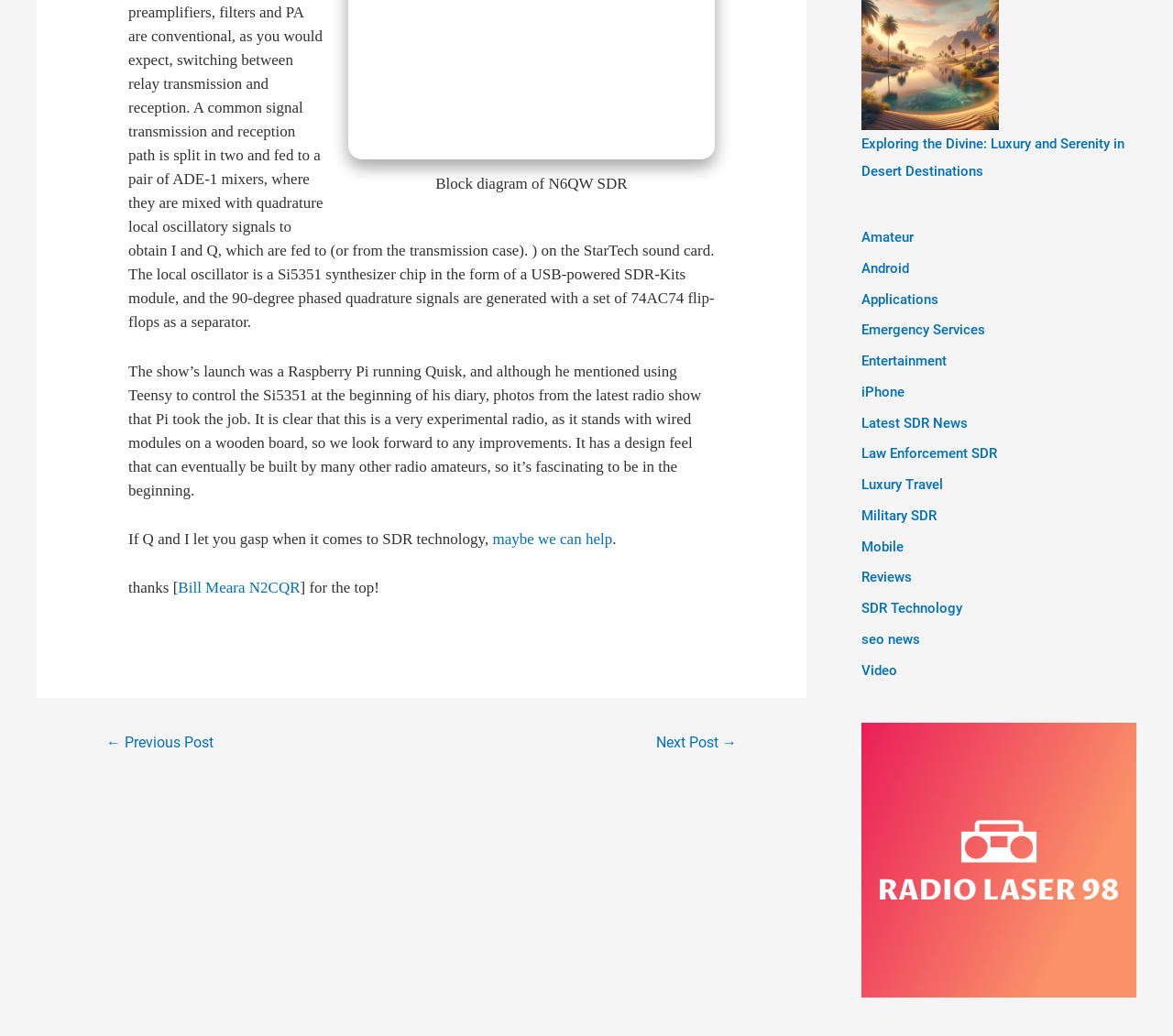Given the element description "SDR Technology" in the screenshot, predict the bounding box coordinates of that UI element.

[0.734, 0.579, 0.82, 0.595]